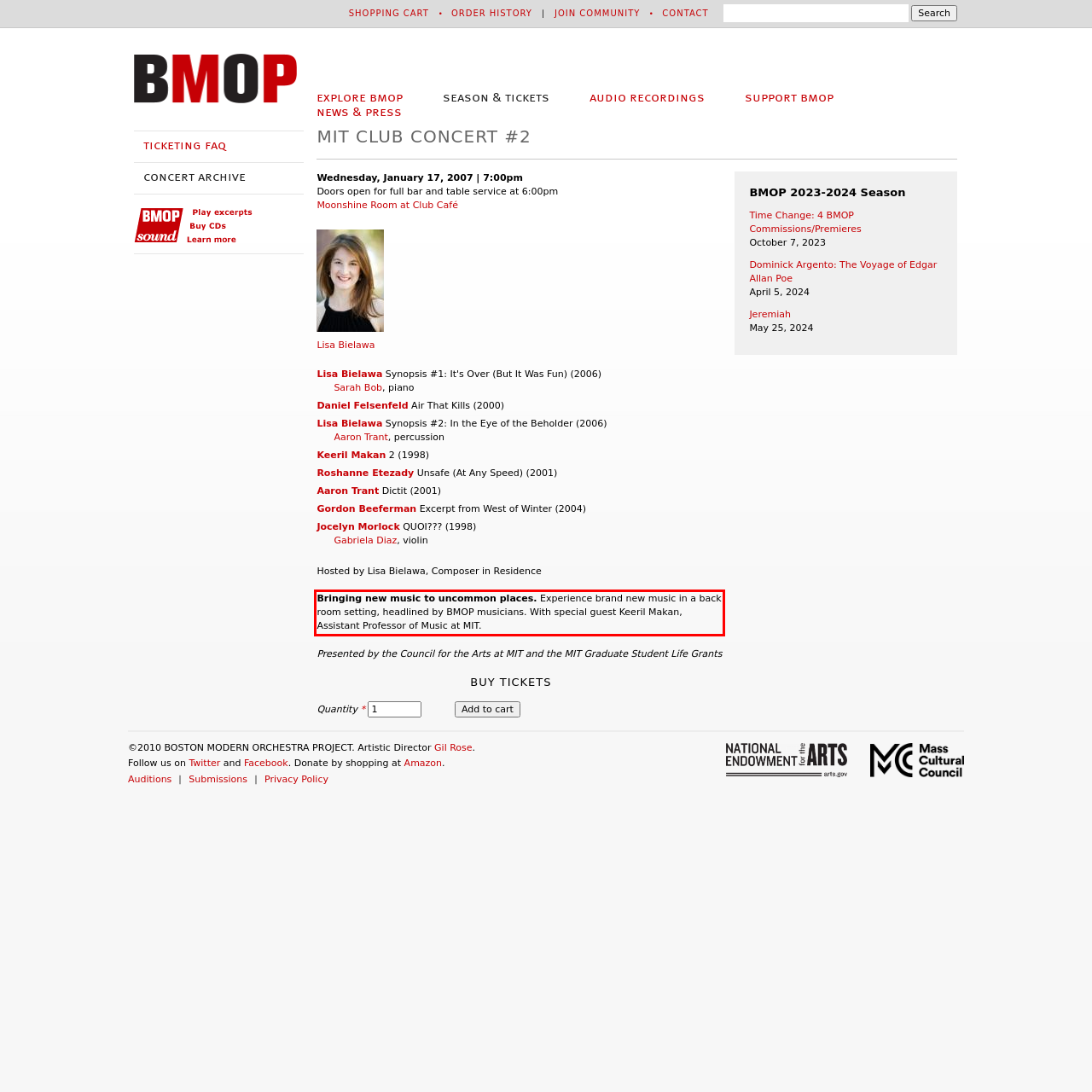Given the screenshot of the webpage, identify the red bounding box, and recognize the text content inside that red bounding box.

Bringing new music to uncommon places. Experience brand new music in a back room setting, headlined by BMOP musicians. With special guest Keeril Makan, Assistant Professor of Music at MIT.